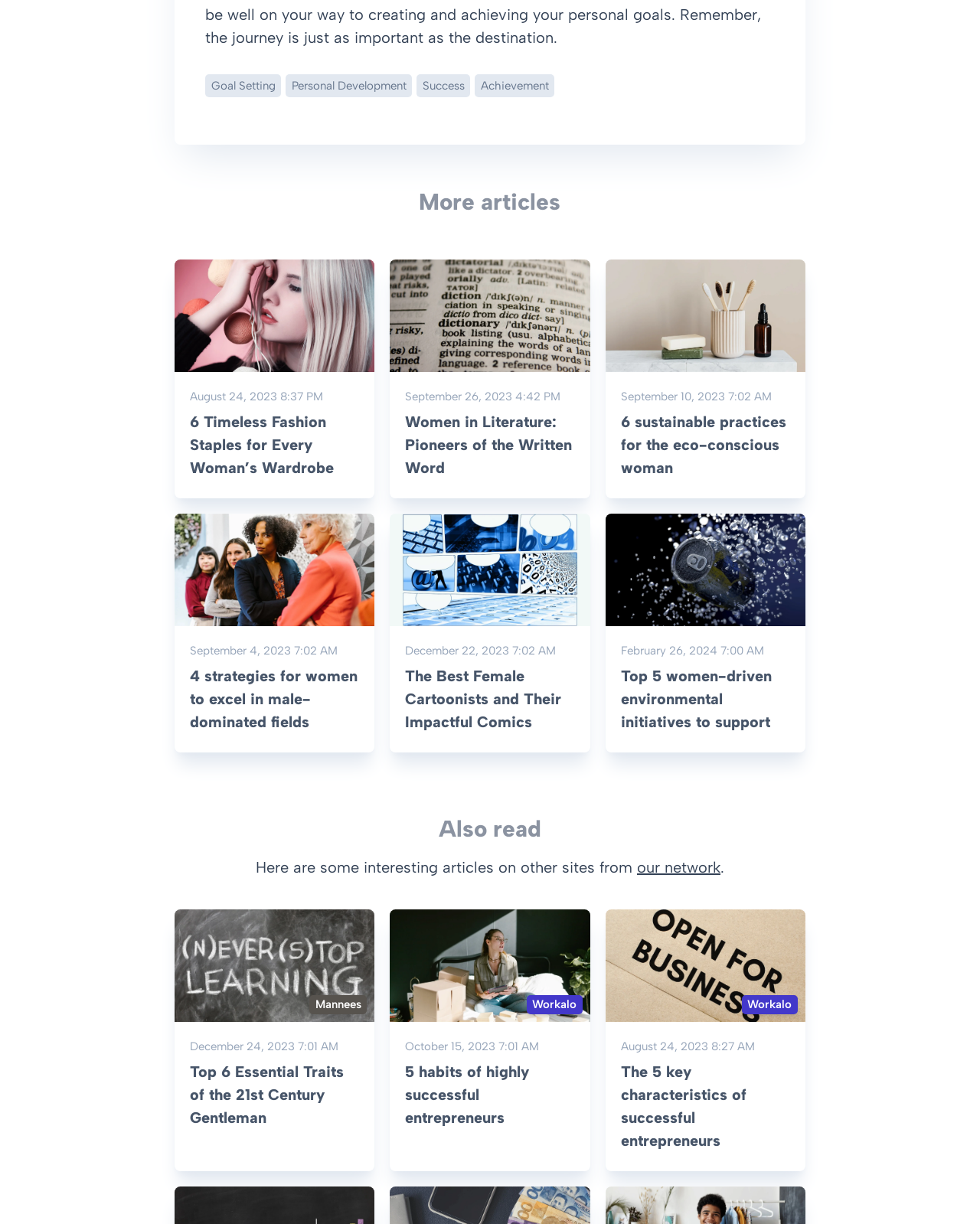Please specify the coordinates of the bounding box for the element that should be clicked to carry out this instruction: "Click on Goal Setting". The coordinates must be four float numbers between 0 and 1, formatted as [left, top, right, bottom].

[0.21, 0.061, 0.287, 0.079]